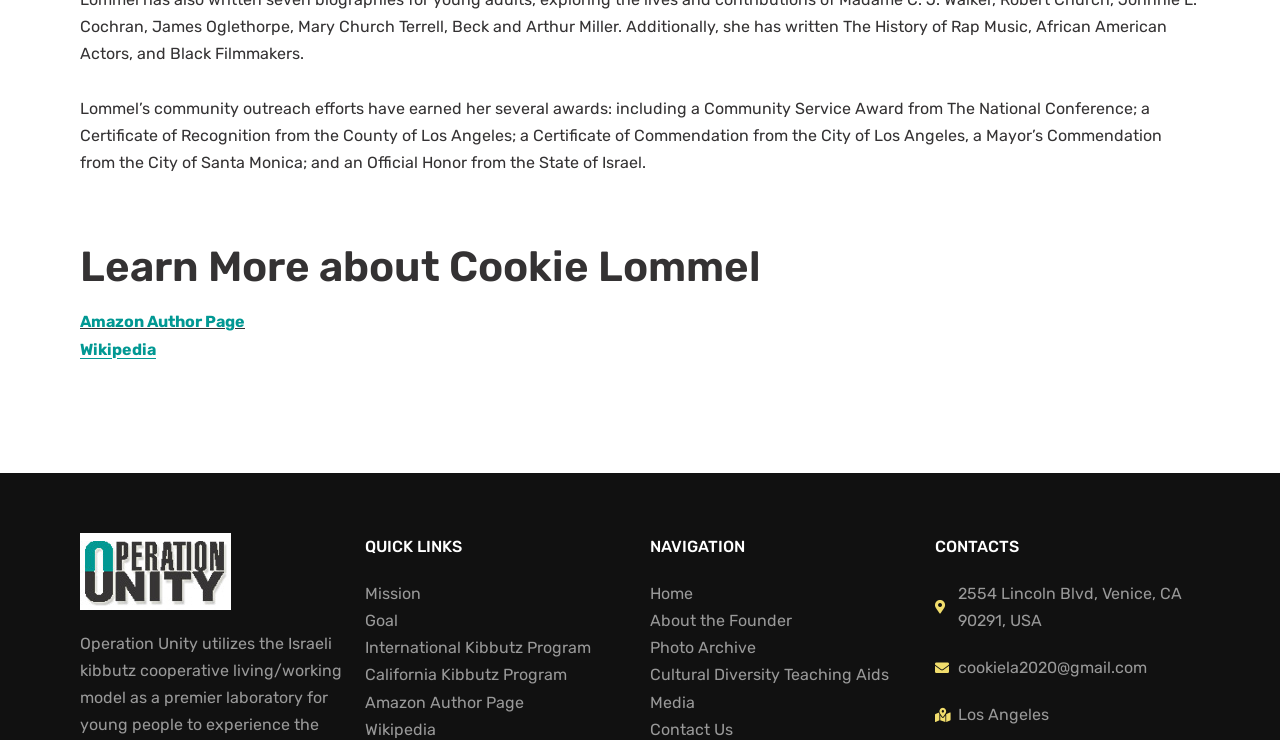Identify the bounding box coordinates for the UI element described as: "Cultural Diversity Teaching Aids".

[0.508, 0.894, 0.715, 0.931]